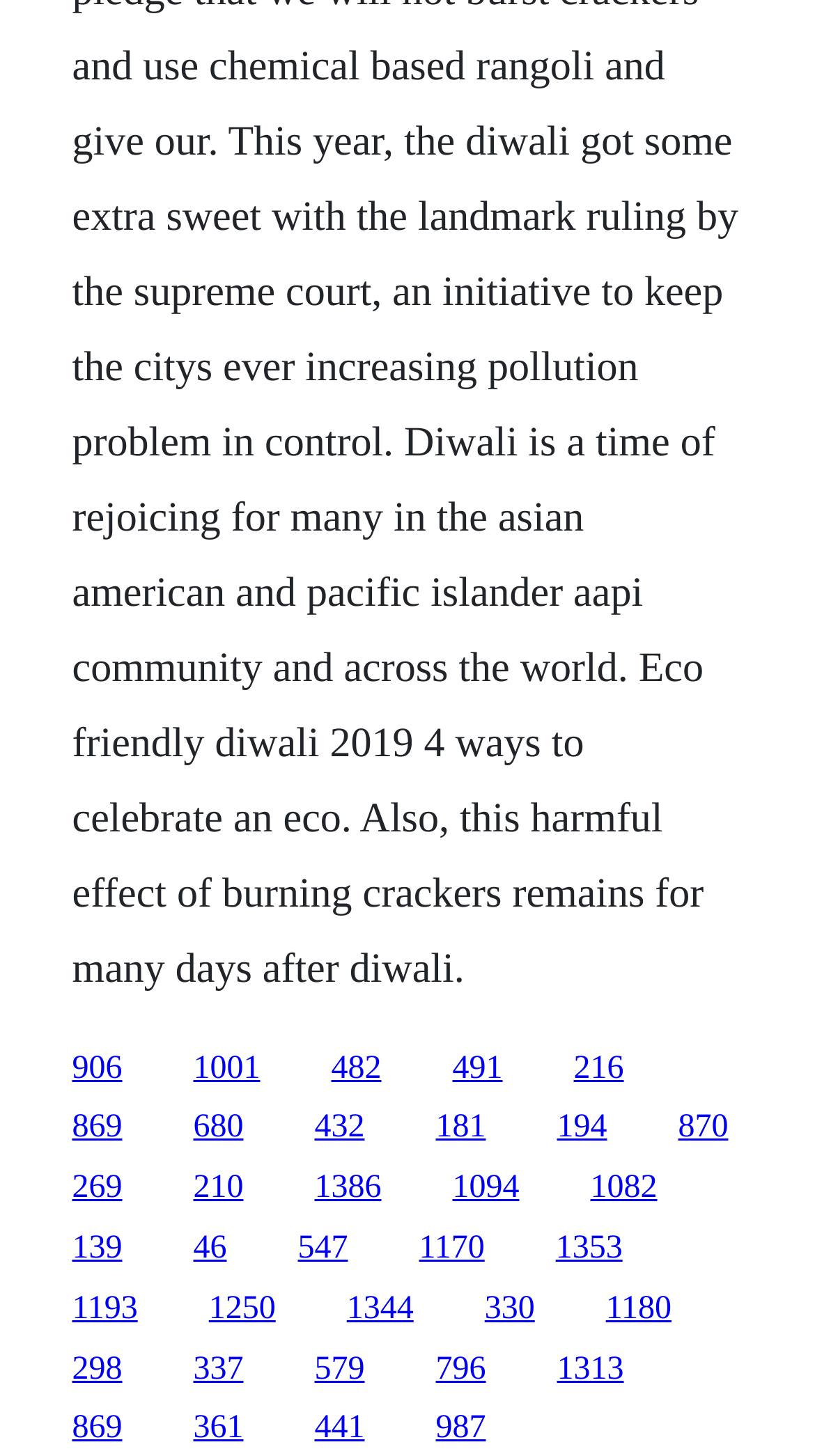How many links are in the bottom 10% of the webpage?
Give a comprehensive and detailed explanation for the question.

I analyzed the y1 and y2 coordinates of all the links and found that 5 links have y2 values greater than 0.9, which means they are in the bottom 10% of the webpage.